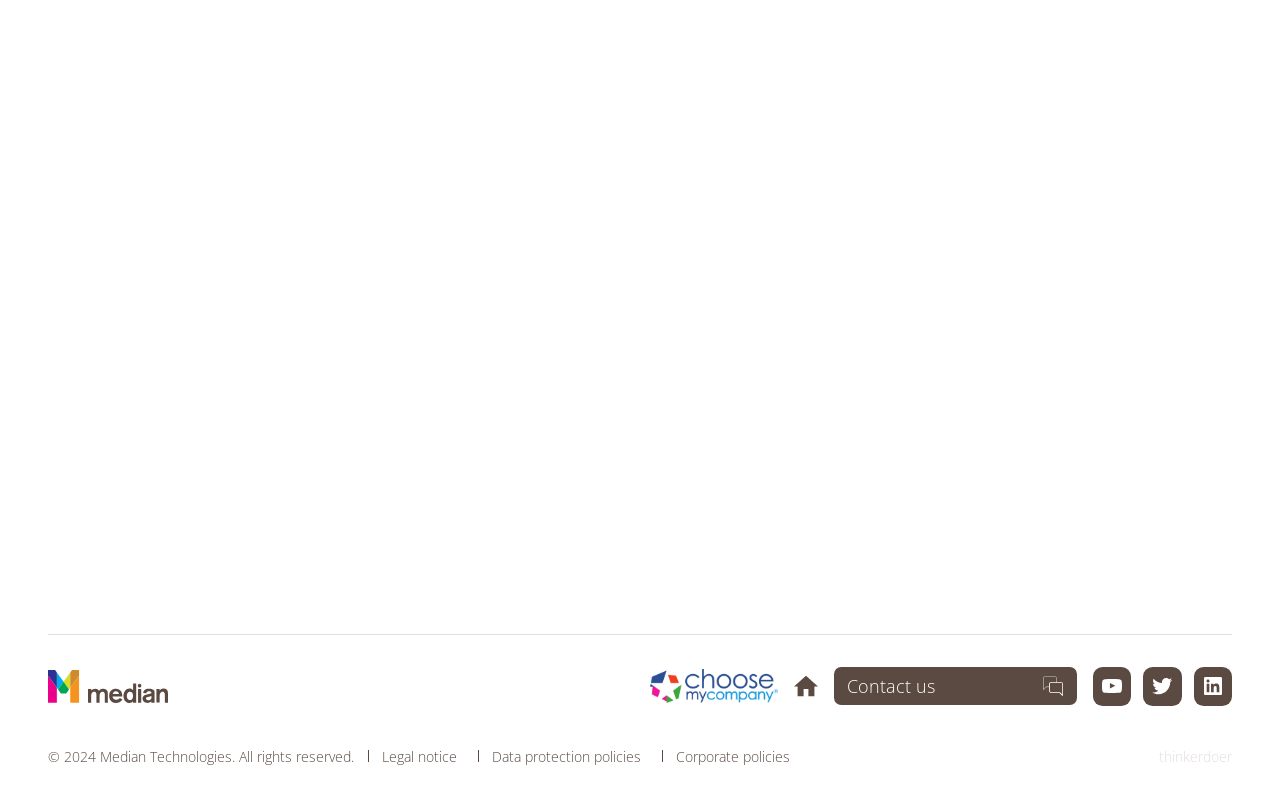Determine the bounding box coordinates of the section to be clicked to follow the instruction: "View Median Logo". The coordinates should be given as four float numbers between 0 and 1, formatted as [left, top, right, bottom].

[0.038, 0.85, 0.131, 0.89]